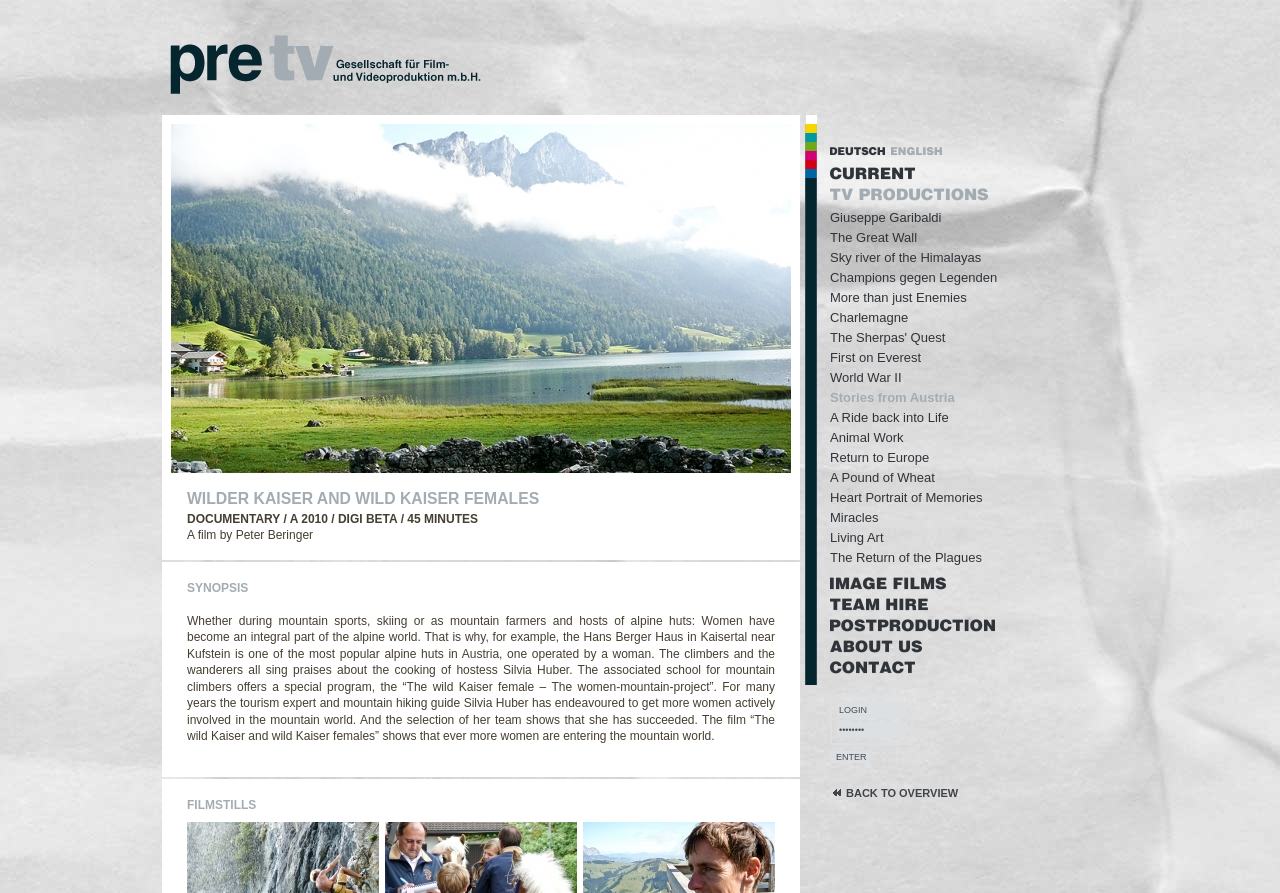Please identify the bounding box coordinates for the region that you need to click to follow this instruction: "Click on the 'IMAGE FILMS' link".

[0.648, 0.643, 0.739, 0.663]